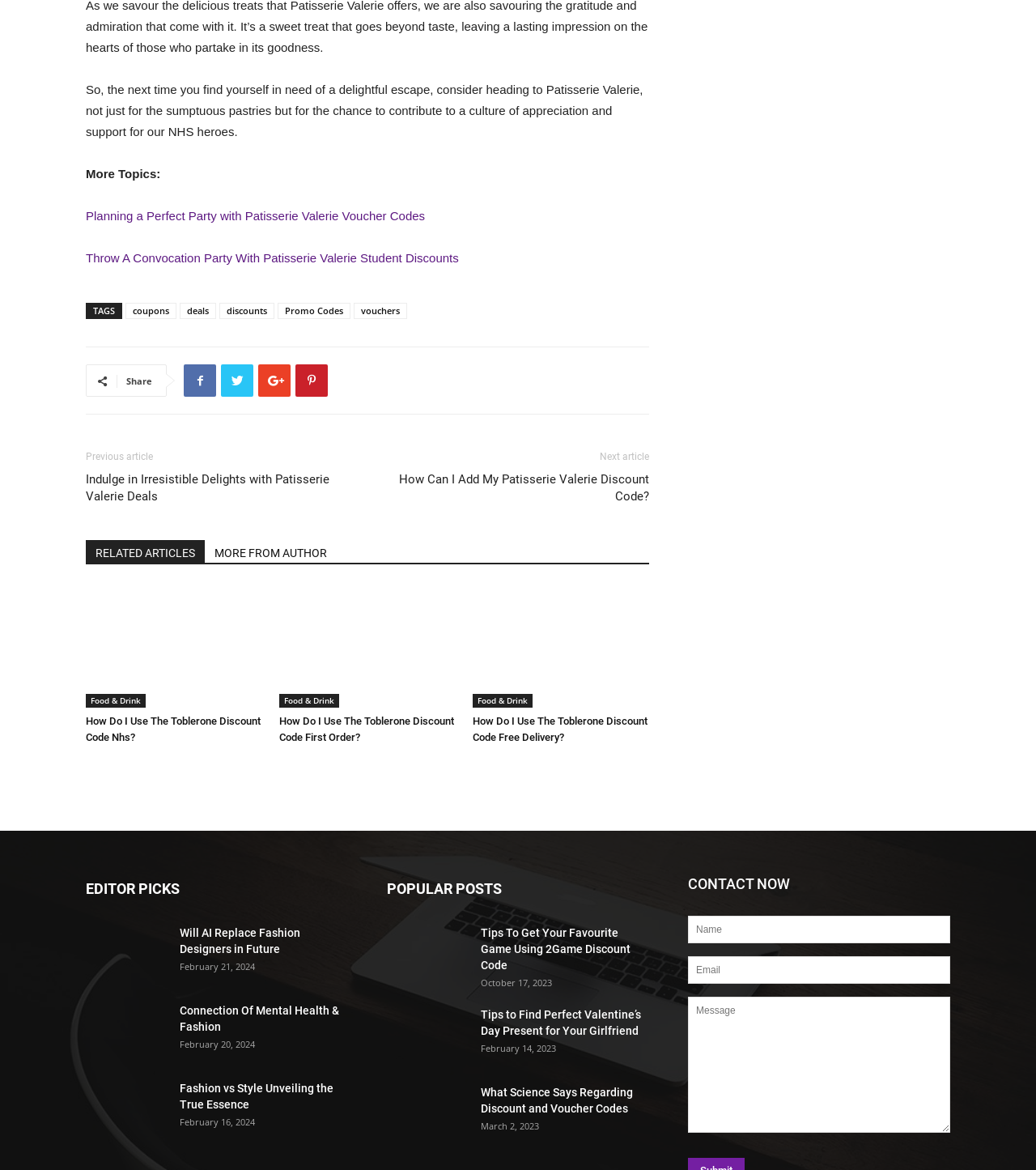Use a single word or phrase to answer the question: What is the category of the article 'Will AI Replace Fashion Designers in Future'?

Food & Drink